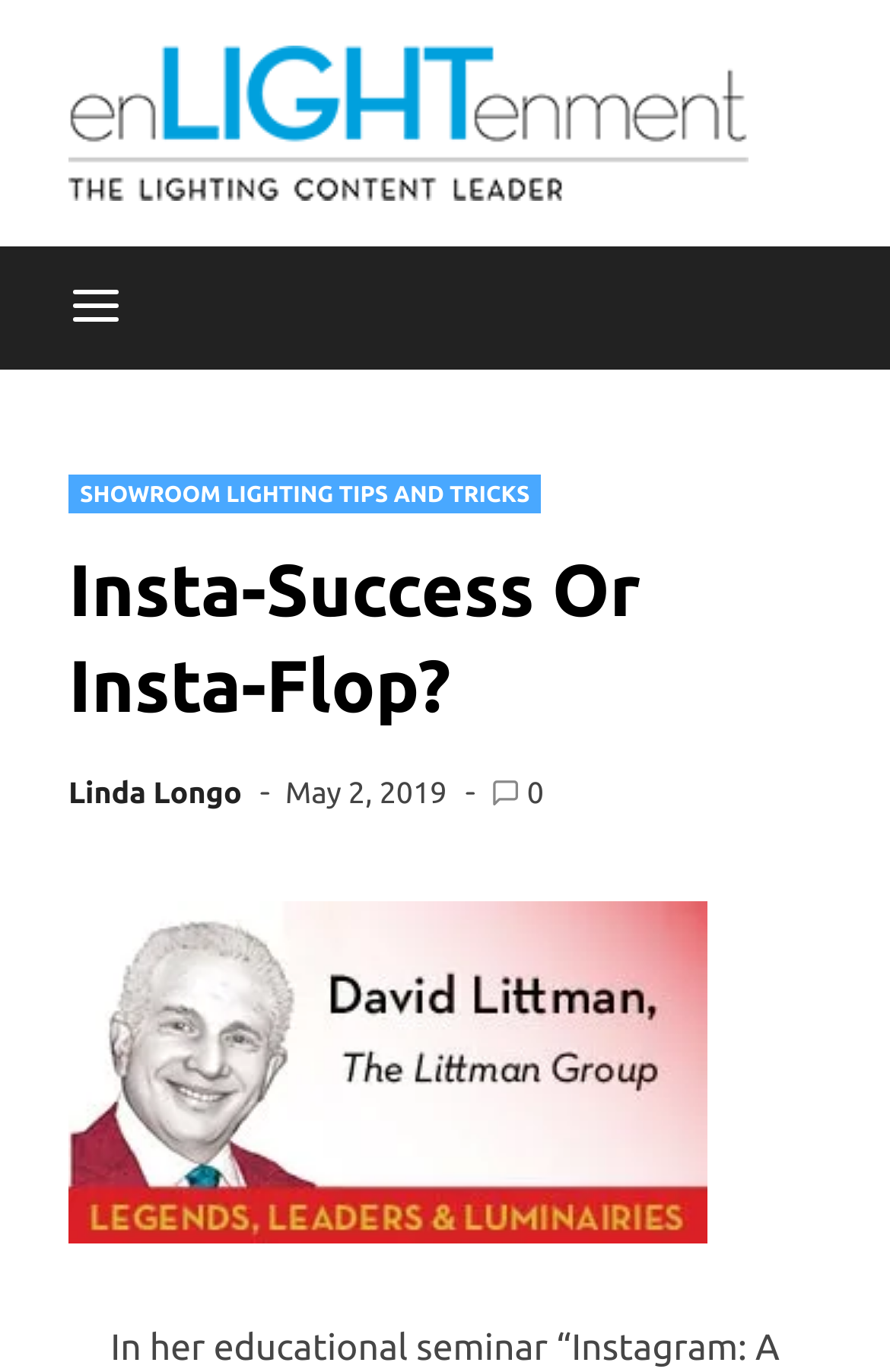Reply to the question with a brief word or phrase: What is the name of the seminar?

Instagram: A Deep Dive